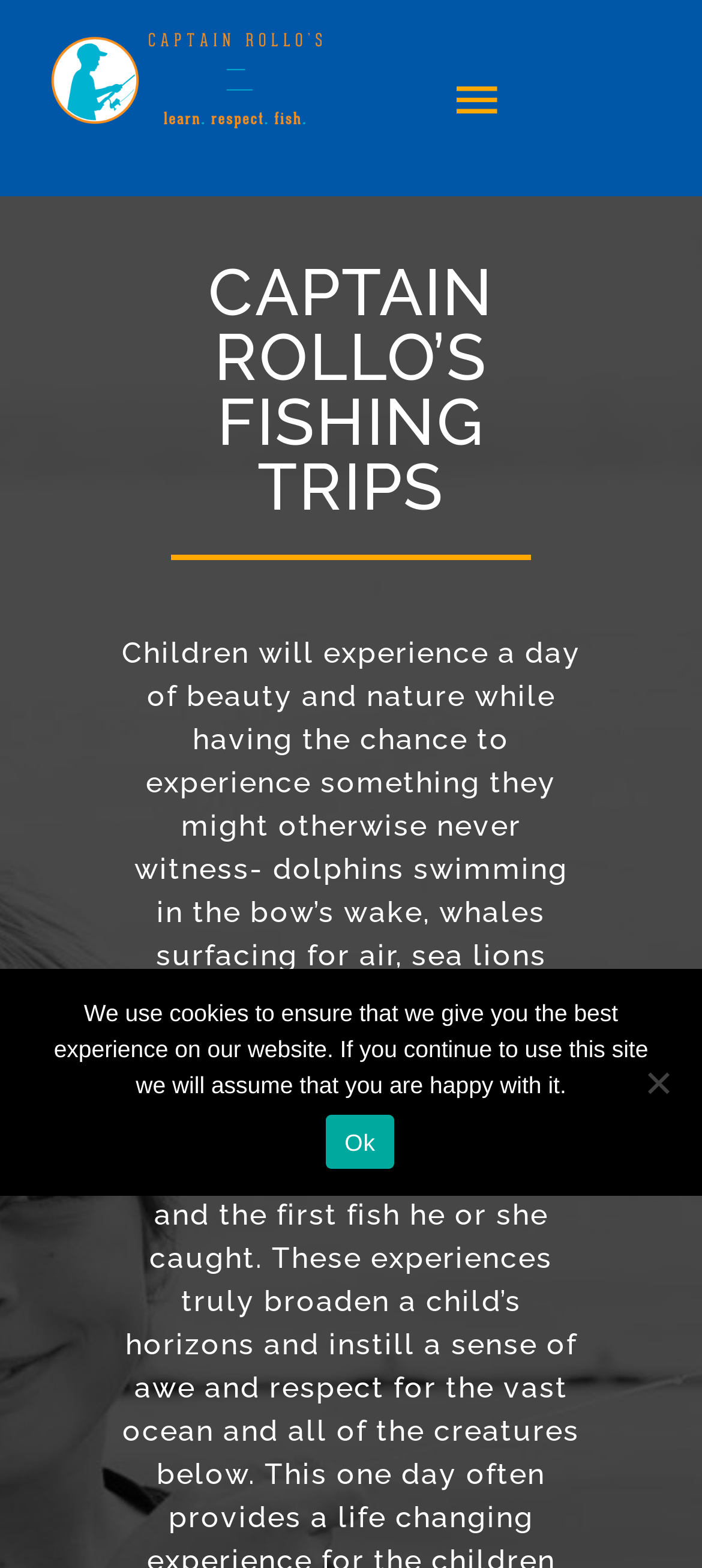Please determine the bounding box coordinates of the element to click in order to execute the following instruction: "Click Captain Rollo's Logo". The coordinates should be four float numbers between 0 and 1, specified as [left, top, right, bottom].

[0.064, 0.015, 0.474, 0.037]